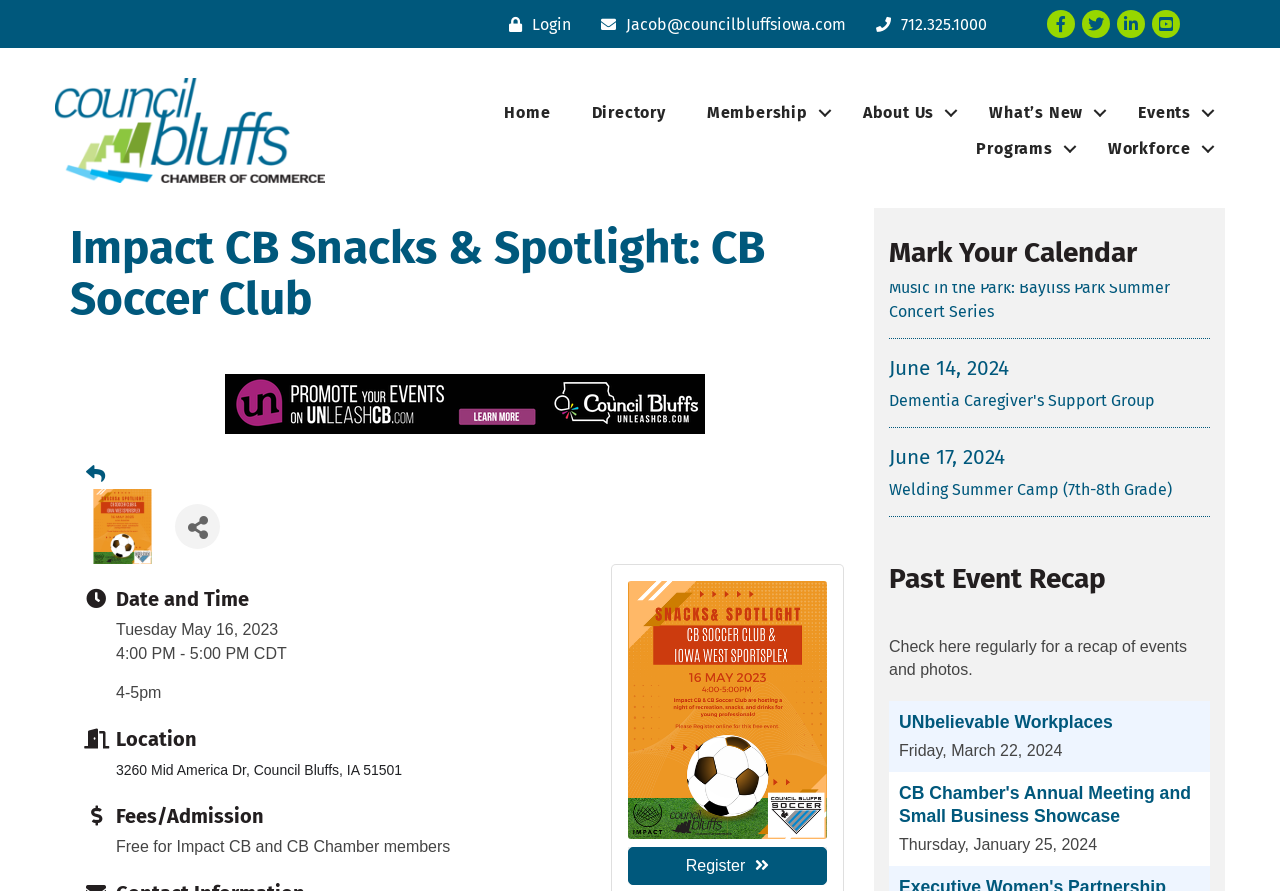Find the bounding box coordinates of the clickable element required to execute the following instruction: "View the Chamber Visit: Secretary of State Office event details". Provide the coordinates as four float numbers between 0 and 1, i.e., [left, top, right, bottom].

[0.695, 0.12, 0.945, 0.169]